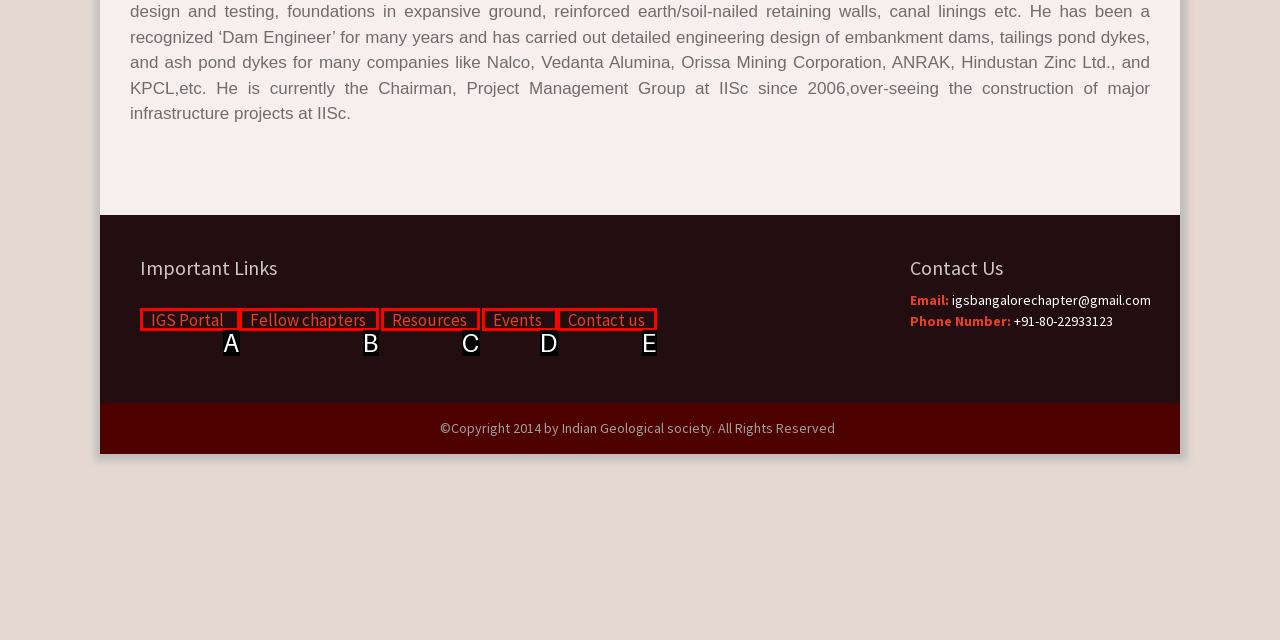Choose the letter of the UI element that aligns with the following description: Resources
State your answer as the letter from the listed options.

C